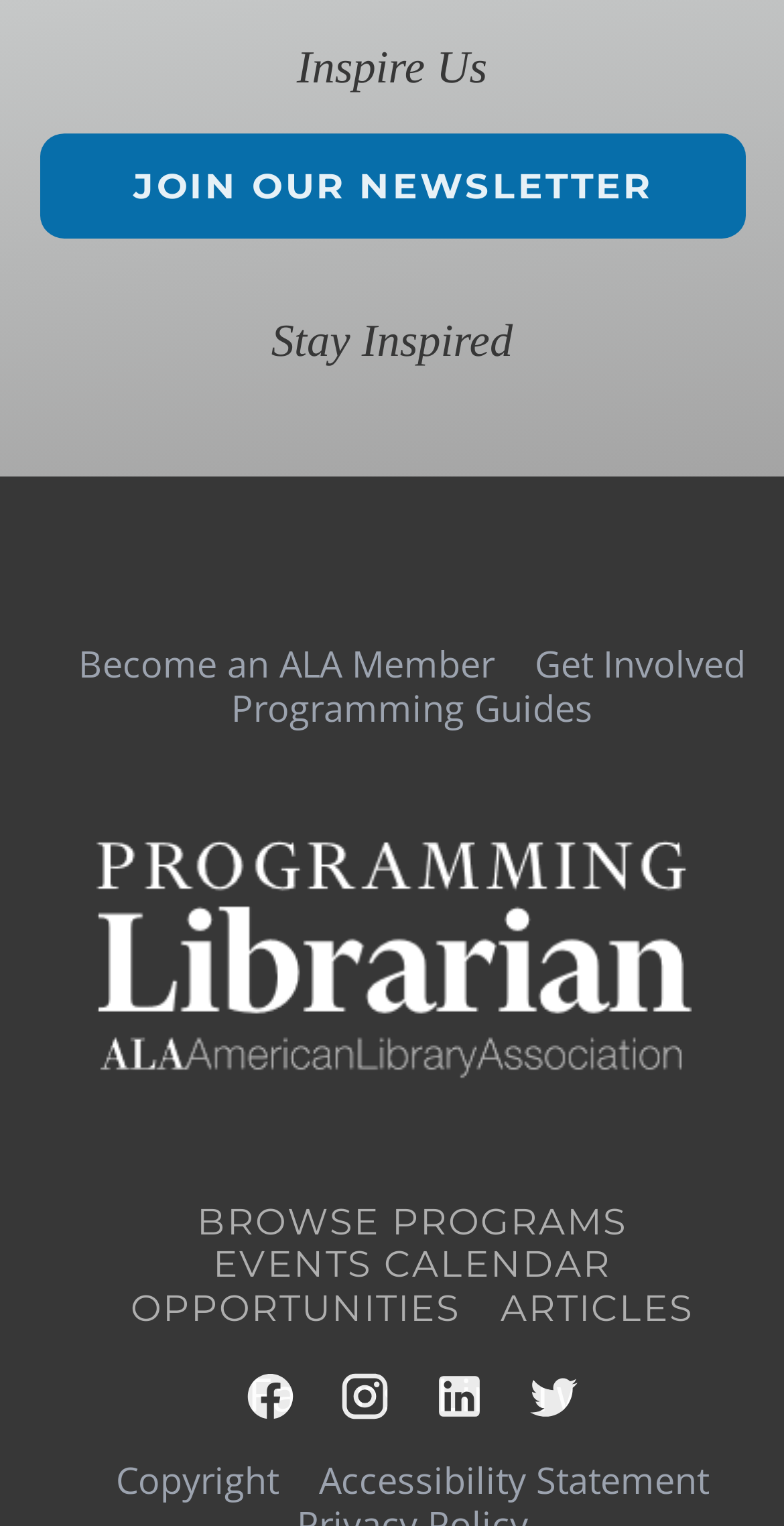Identify the coordinates of the bounding box for the element that must be clicked to accomplish the instruction: "Become an ALA Member".

[0.1, 0.423, 0.631, 0.447]